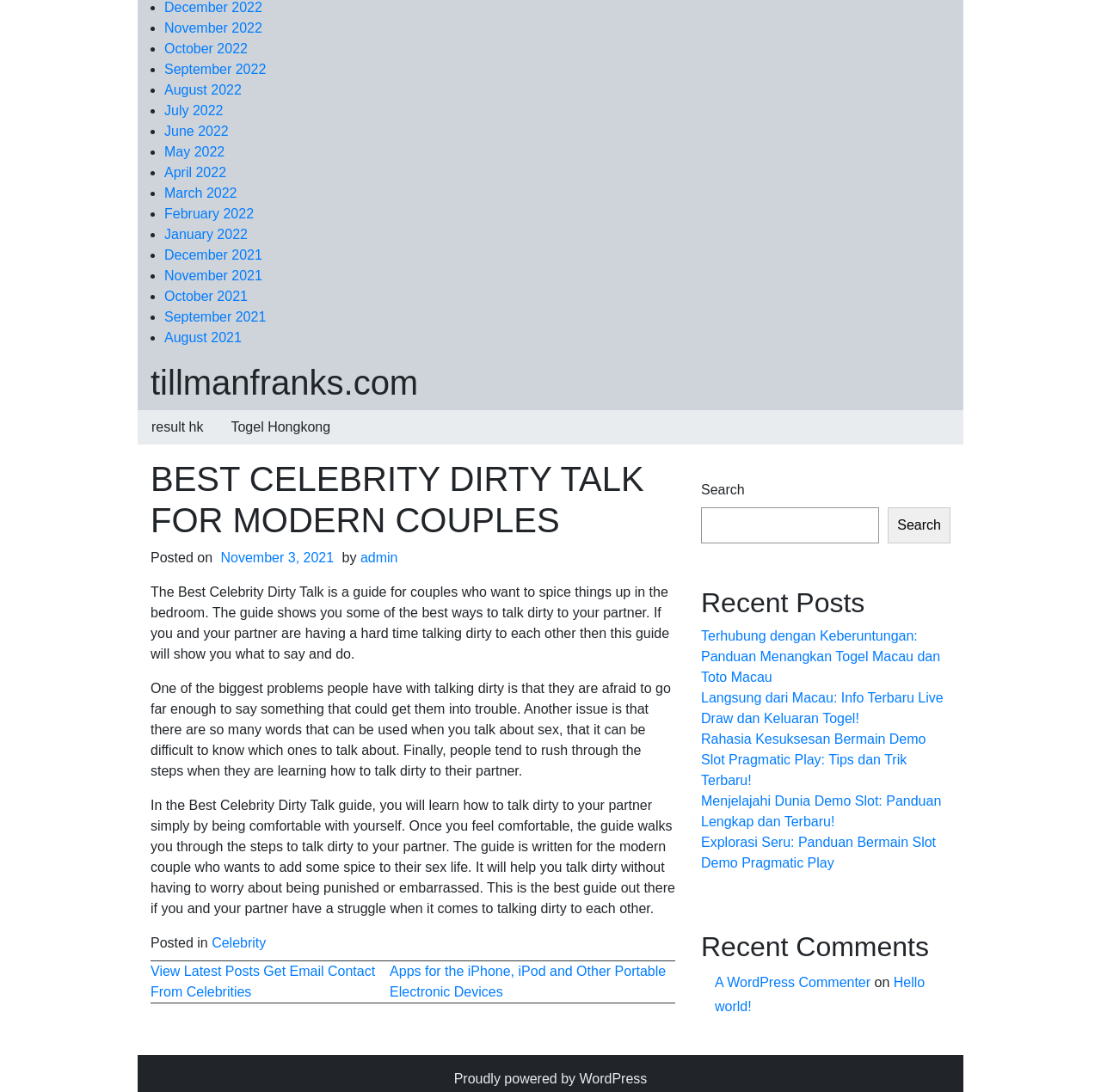Provide the bounding box coordinates of the HTML element described by the text: "papers".

None